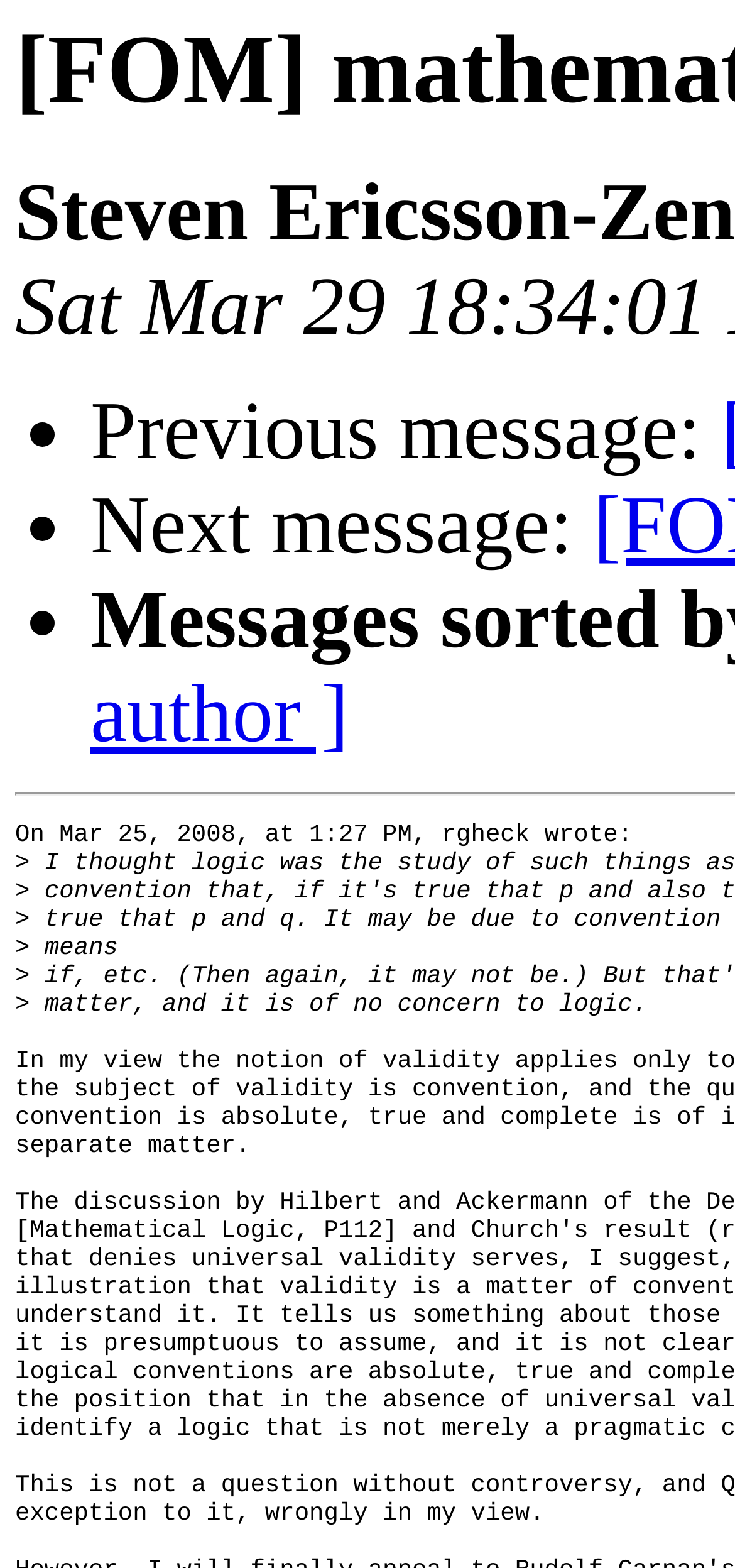Give a concise answer using only one word or phrase for this question:
What is the text of the first list marker?

•